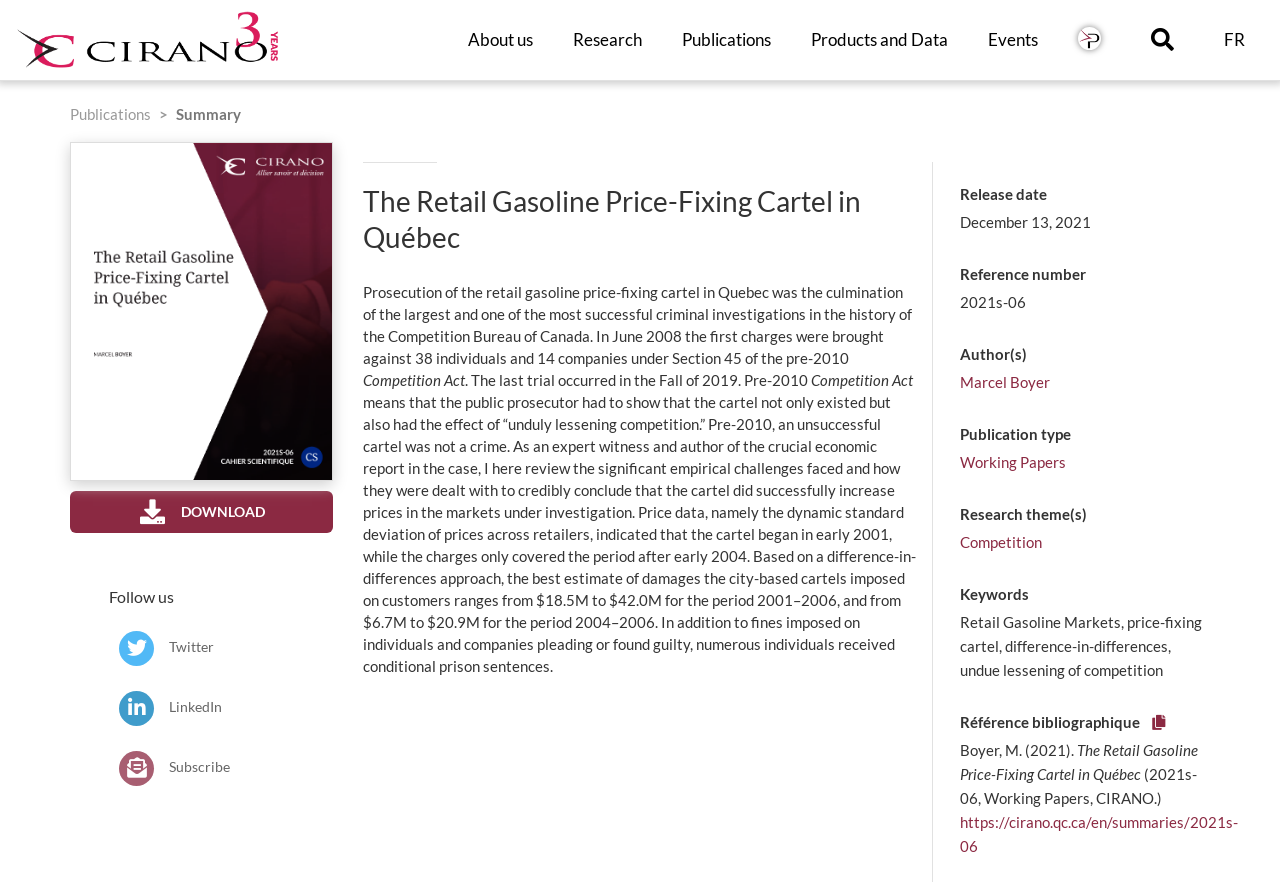Determine the bounding box coordinates (top-left x, top-left y, bottom-right x, bottom-right y) of the UI element described in the following text: Publications

[0.517, 0.0, 0.618, 0.09]